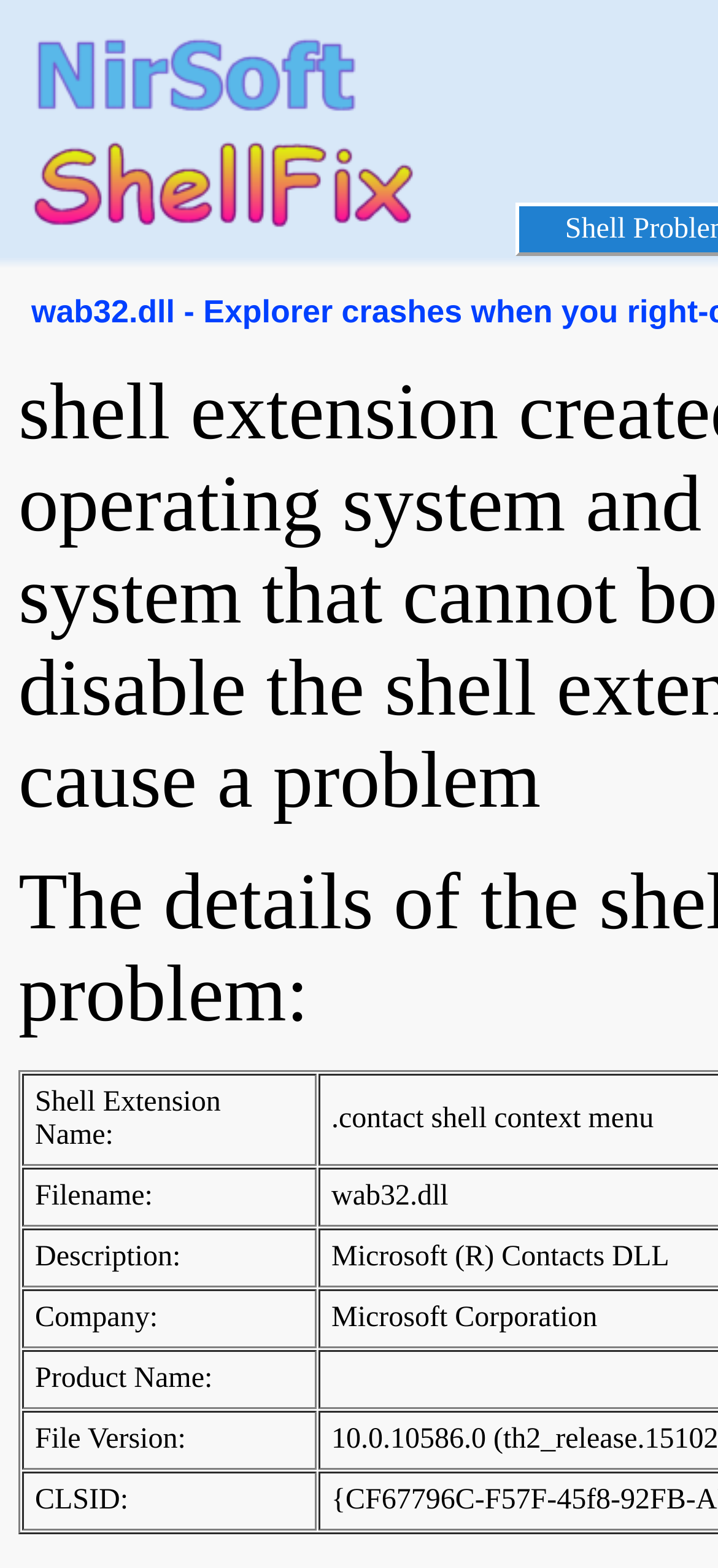What is the purpose of the image? Based on the image, give a response in one word or a short phrase.

Decoration